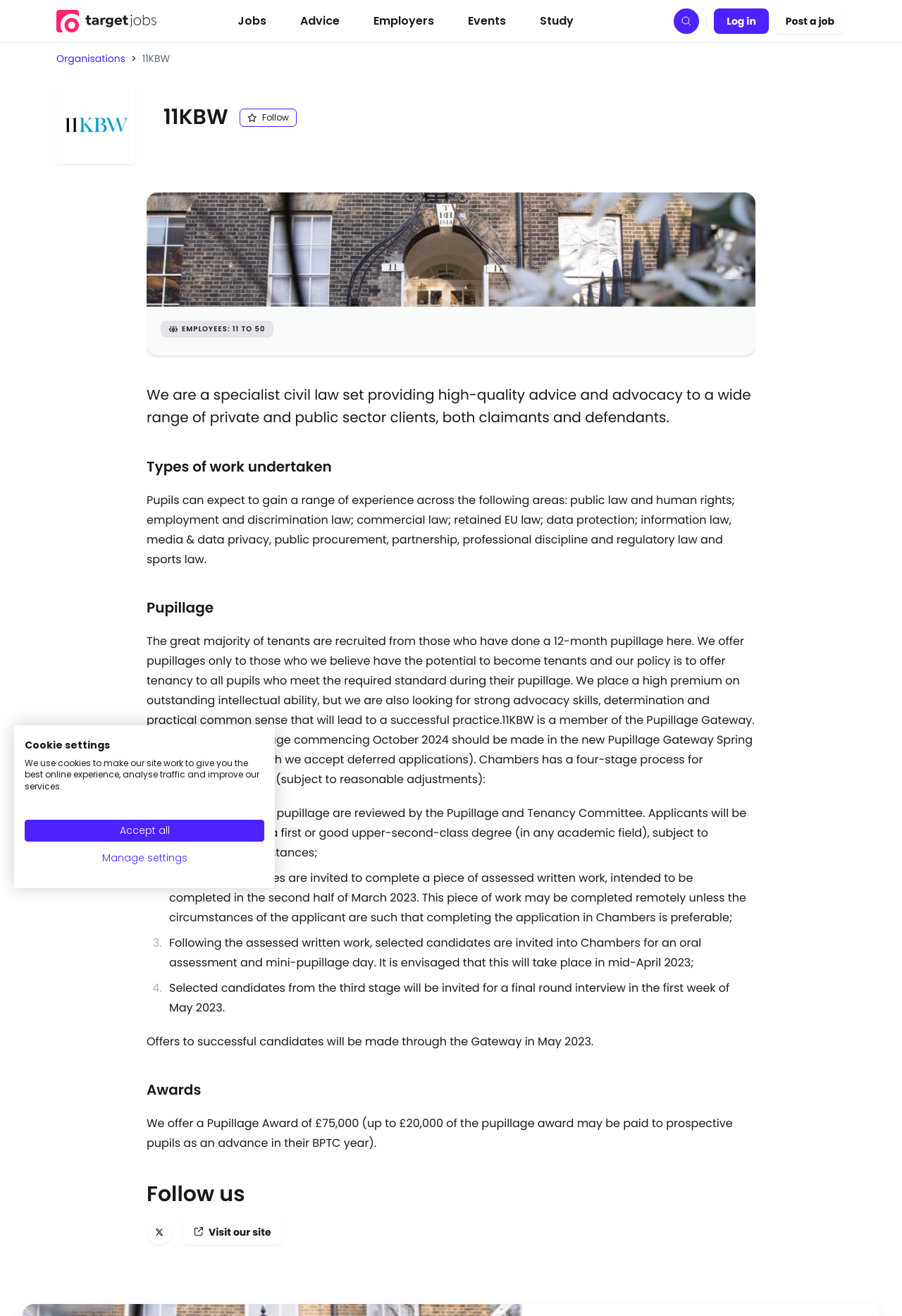Can you specify the bounding box coordinates of the area that needs to be clicked to fulfill the following instruction: "Go to the next post"?

None